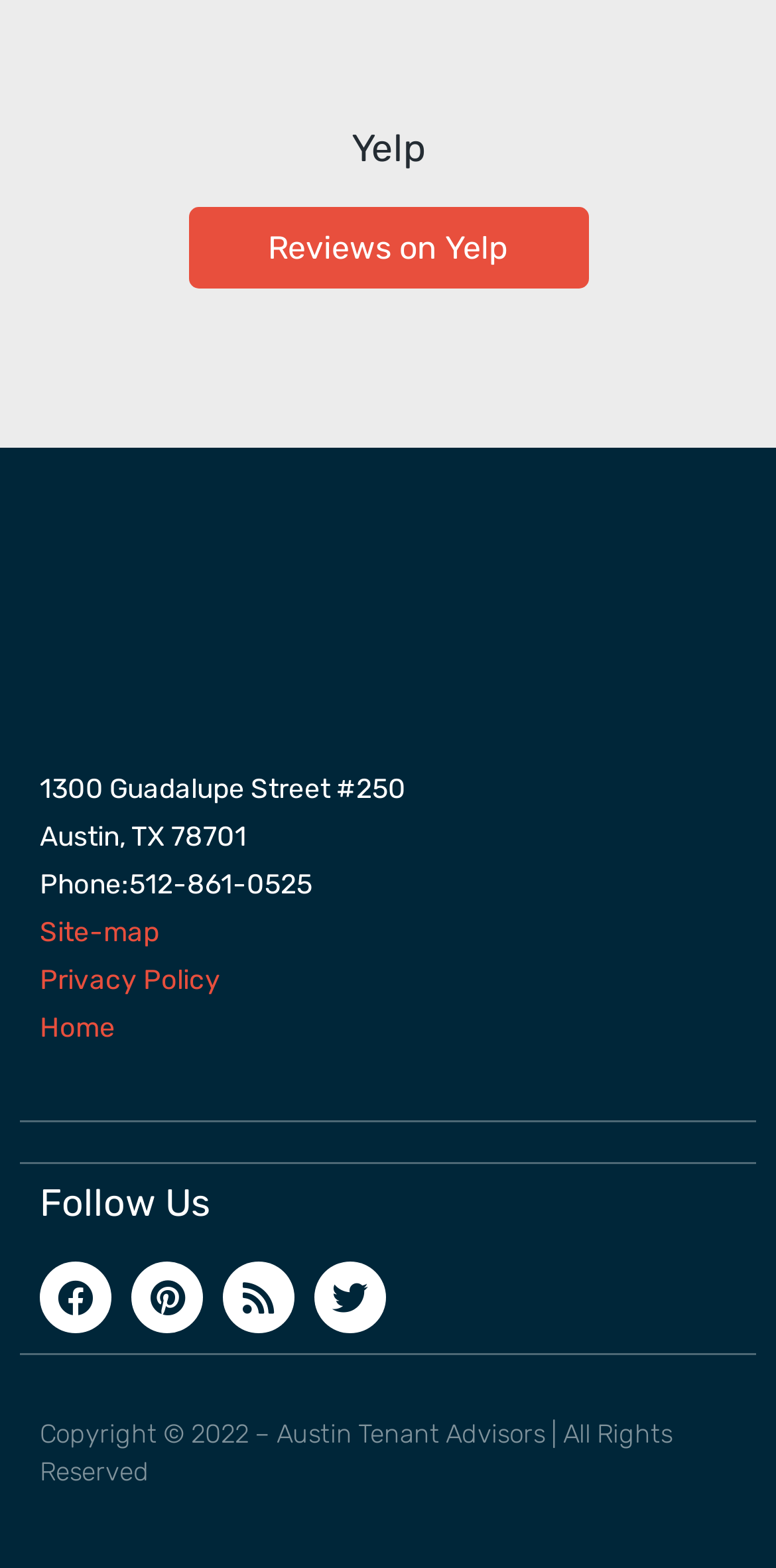Respond to the question with just a single word or phrase: 
How many social media links are there?

4